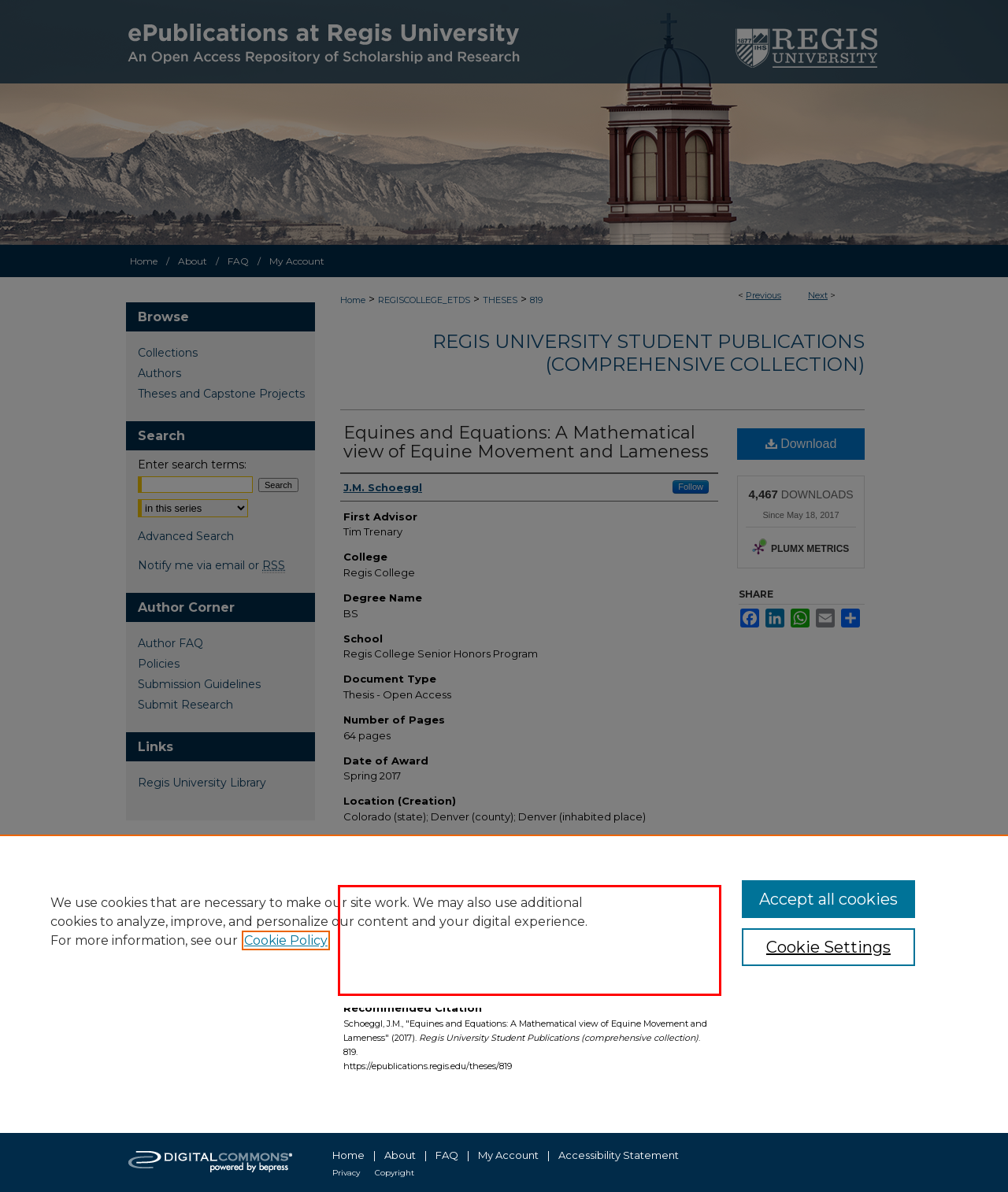Your task is to recognize and extract the text content from the UI element enclosed in the red bounding box on the webpage screenshot.

All content in this Collection is owned by and subject to the exclusive control of Regis University and the authors of the materials. It is available only for research purposes and may not be used in violation of copyright laws or for unlawful purposes. The materials may not be downloaded in whole or in part without permission of the copyright holder or as otherwise authorized in the “fair use” standards of the U.S. copyright laws and regulations.